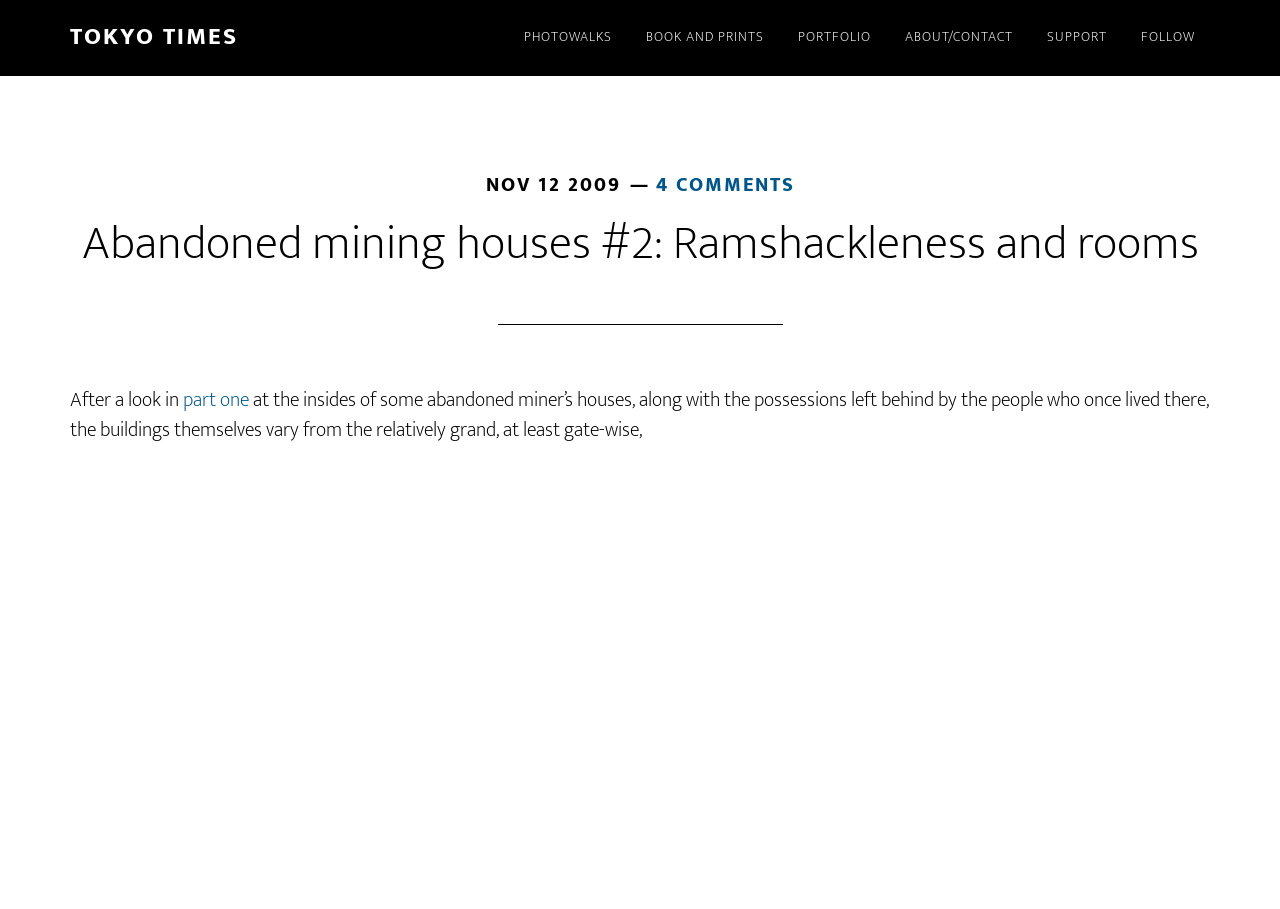Please locate the bounding box coordinates of the element that needs to be clicked to achieve the following instruction: "Join the Brighter Smile Club". The coordinates should be four float numbers between 0 and 1, i.e., [left, top, right, bottom].

None